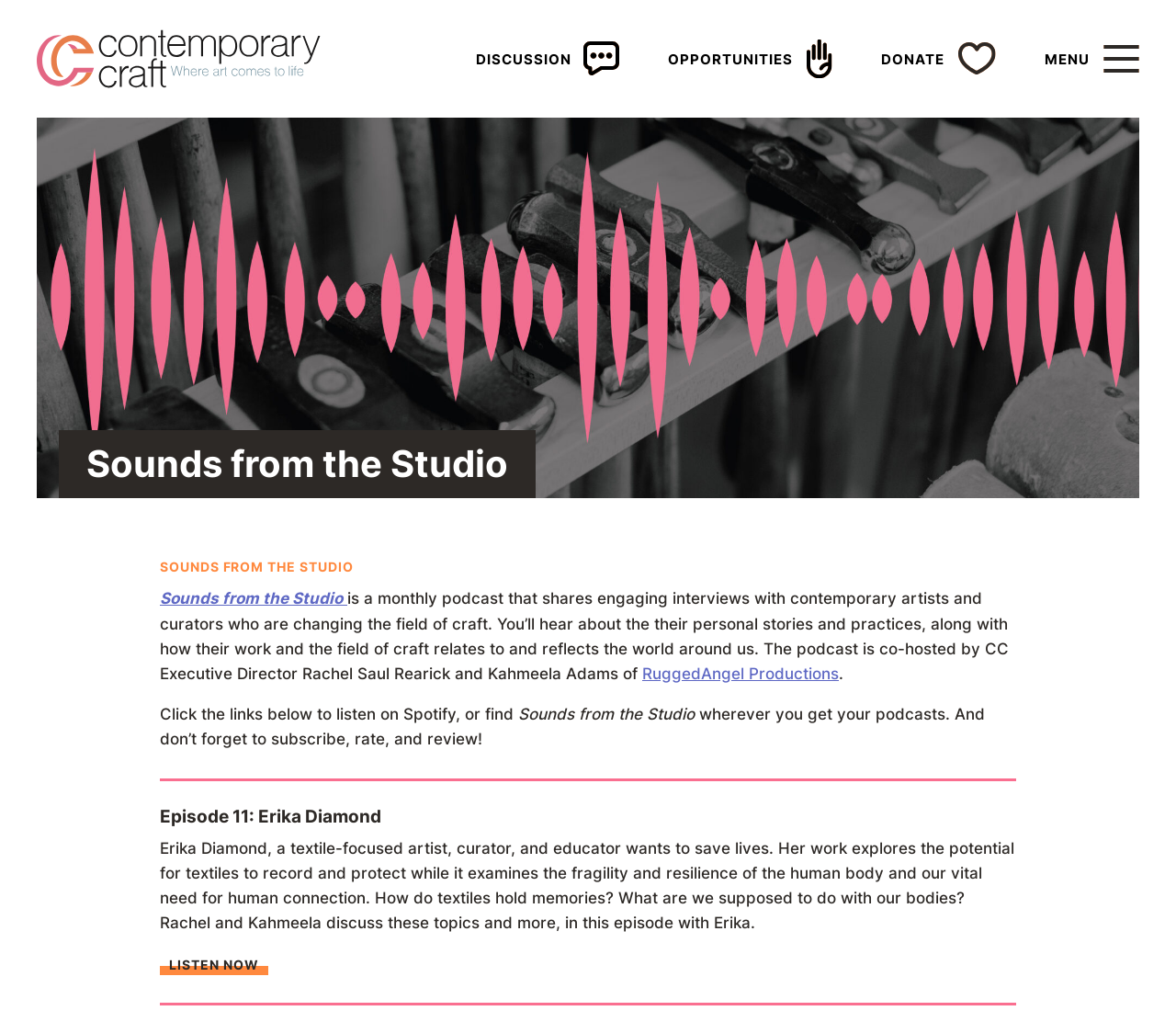Give the bounding box coordinates for the element described by: "Discussion".

[0.405, 0.038, 0.527, 0.077]